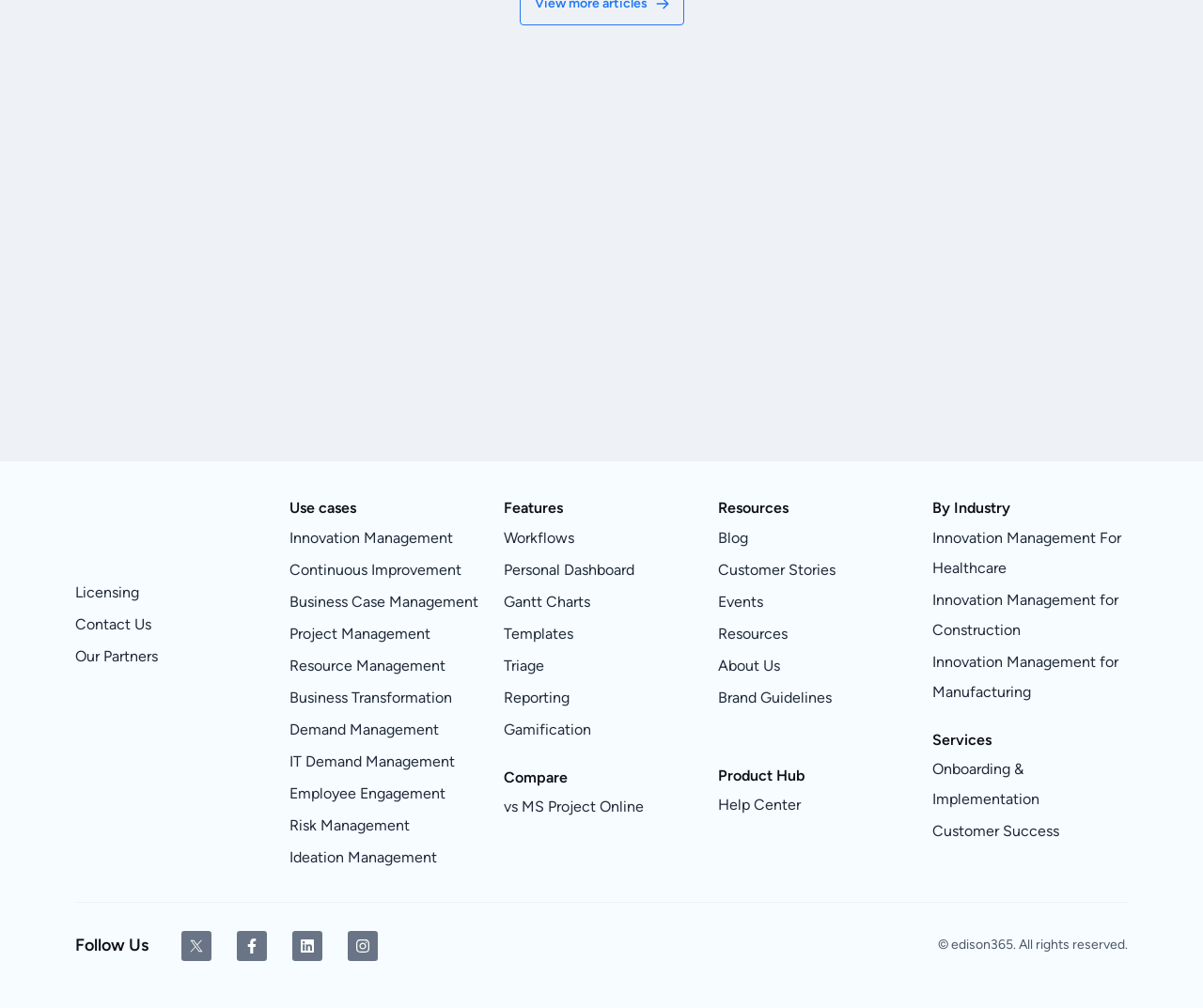Based on the description "Innovation Management", find the bounding box of the specified UI element.

[0.241, 0.518, 0.403, 0.549]